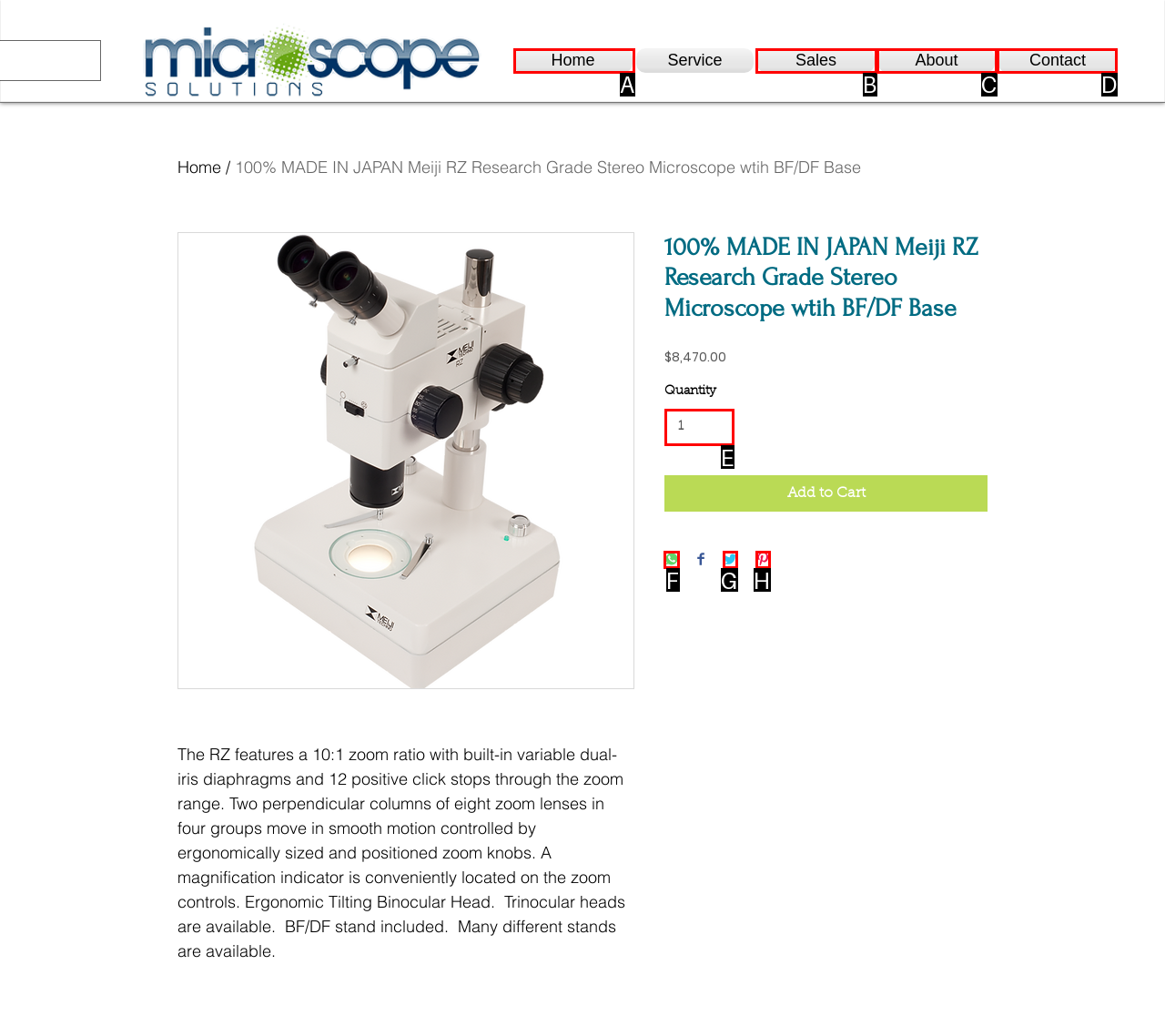For the task: Click the 'Share on WhatsApp' button, identify the HTML element to click.
Provide the letter corresponding to the right choice from the given options.

F